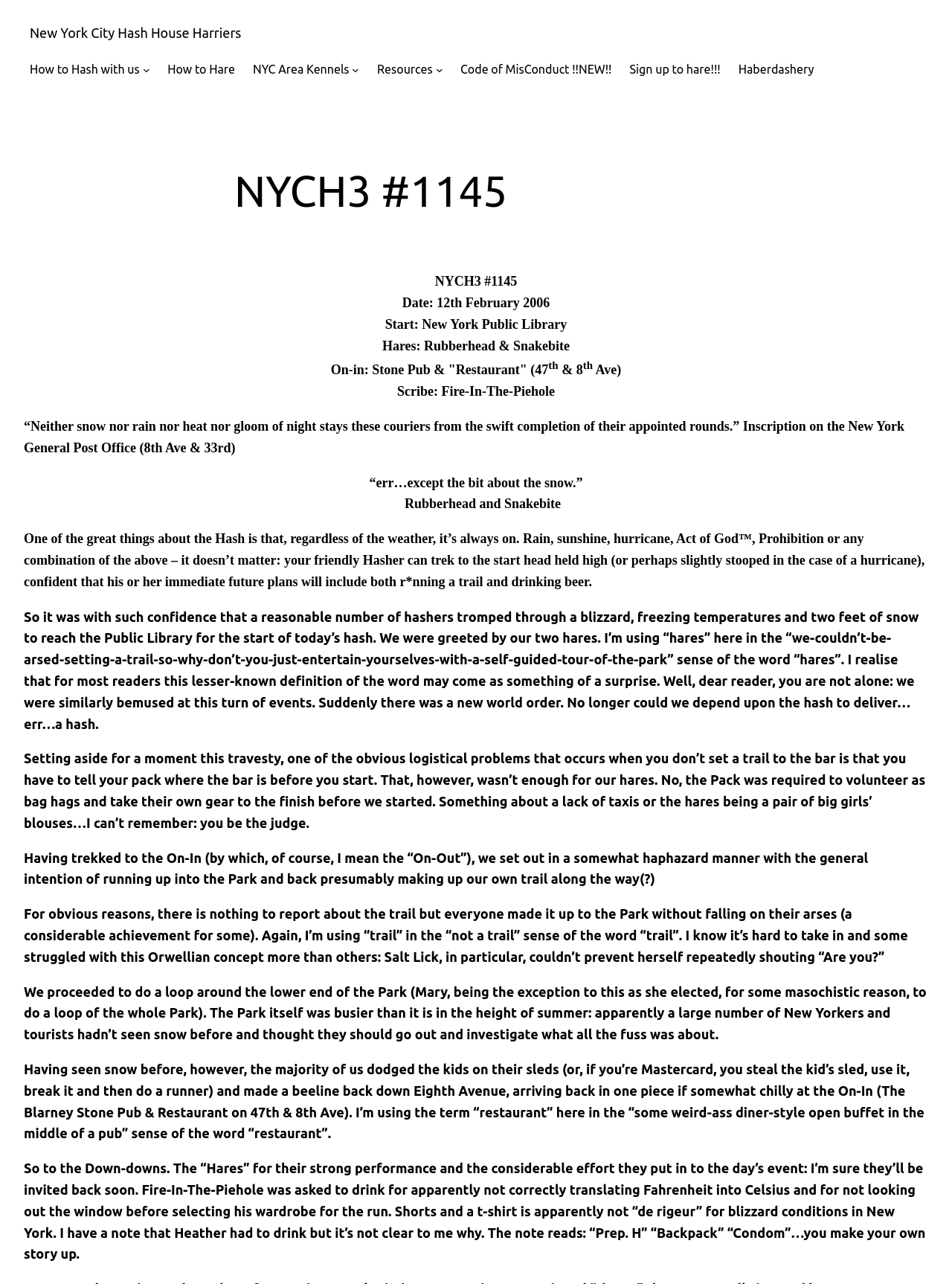Provide a one-word or short-phrase answer to the question:
Who are the hares of the hash event?

Rubberhead & Snakebite